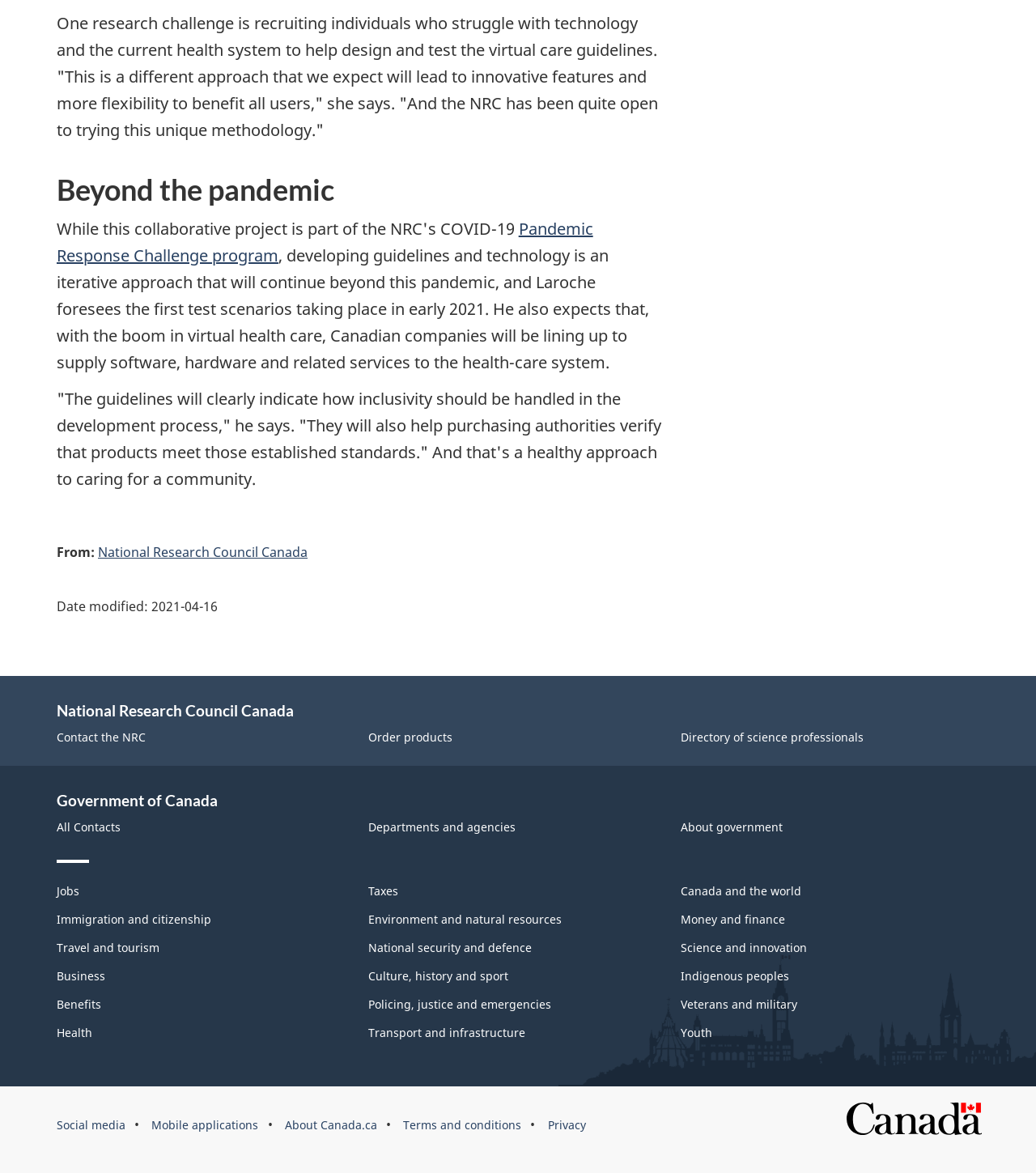Please give the bounding box coordinates of the area that should be clicked to fulfill the following instruction: "Contact the NRC". The coordinates should be in the format of four float numbers from 0 to 1, i.e., [left, top, right, bottom].

[0.055, 0.622, 0.141, 0.635]